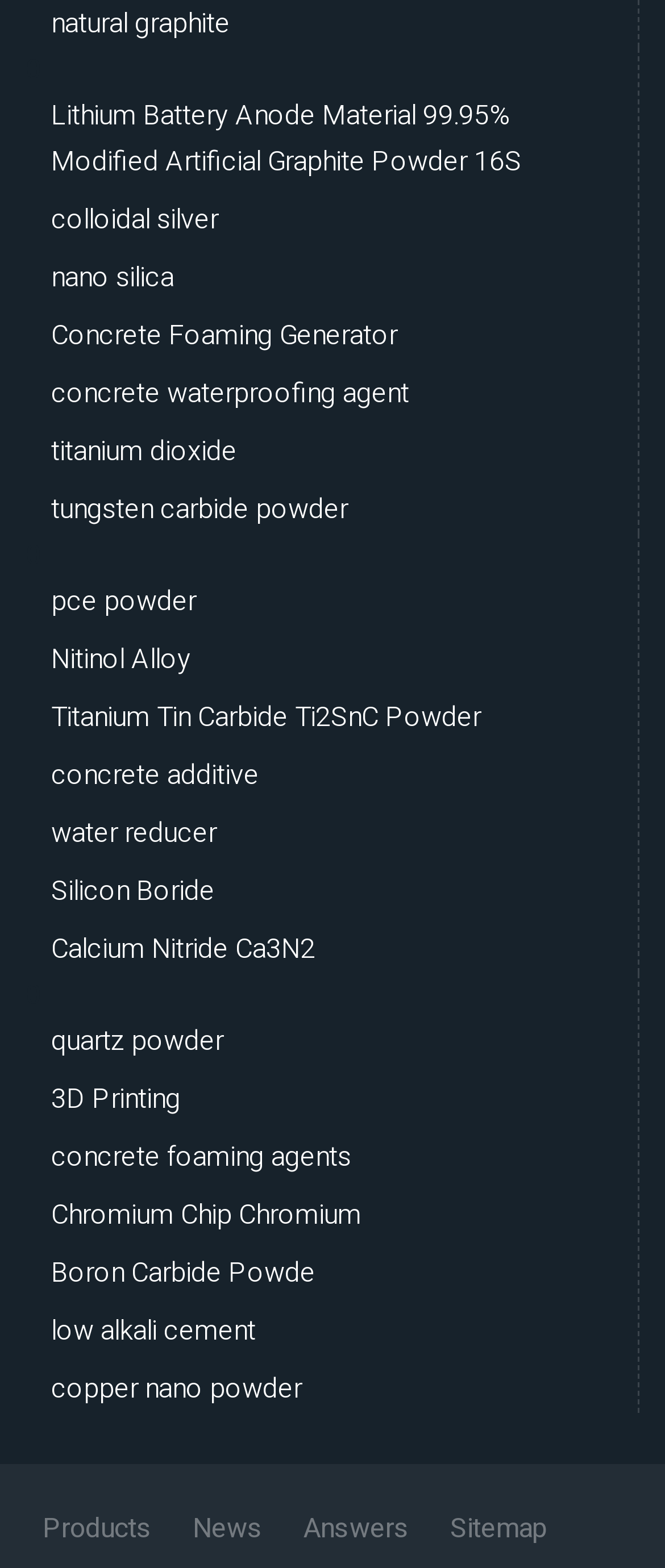Determine the bounding box coordinates for the clickable element to execute this instruction: "go to Products". Provide the coordinates as four float numbers between 0 and 1, i.e., [left, top, right, bottom].

[0.038, 0.961, 0.254, 0.99]